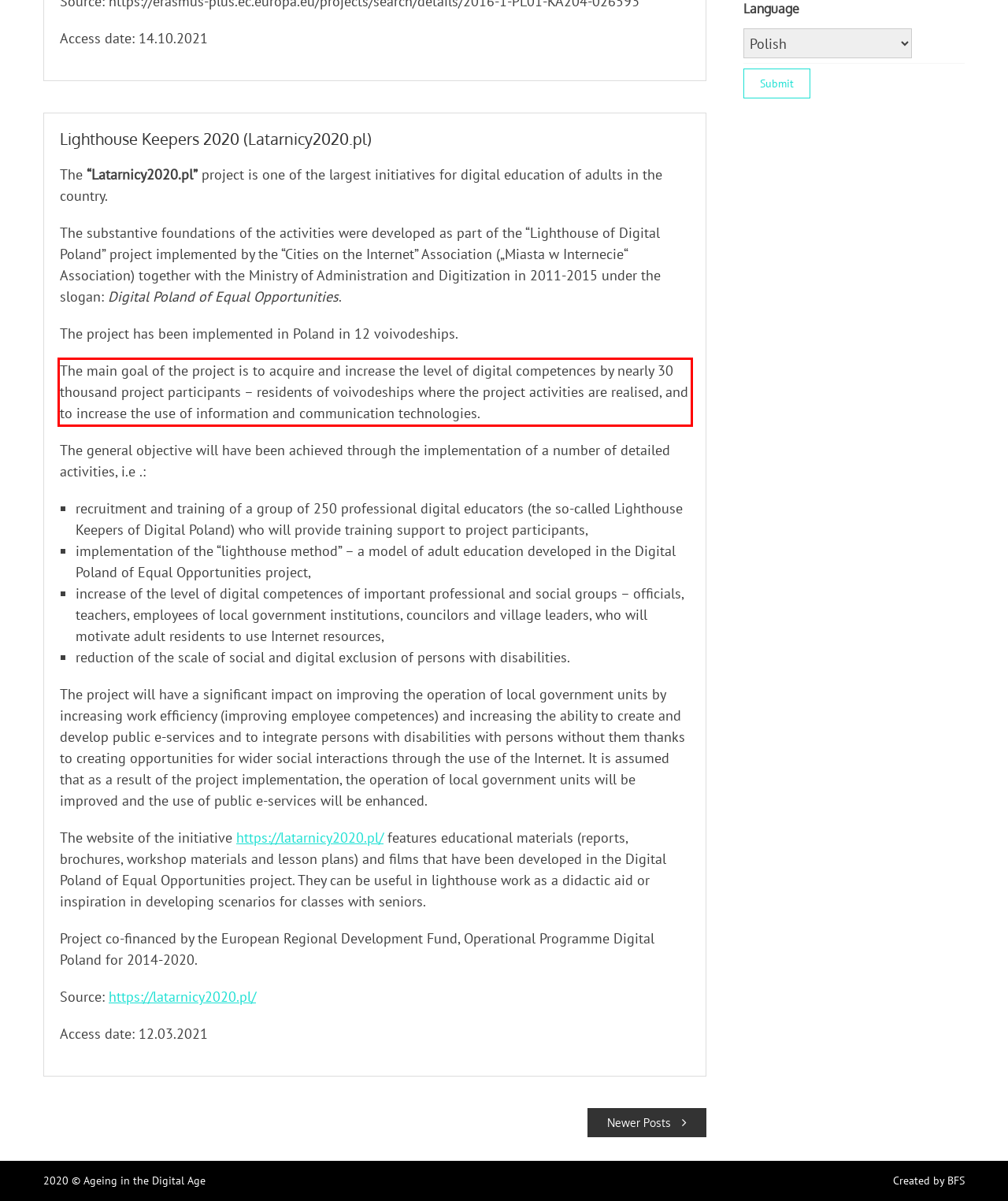Locate the red bounding box in the provided webpage screenshot and use OCR to determine the text content inside it.

The main goal of the project is to acquire and increase the level of digital competences by nearly 30 thousand project participants – residents of voivodeships where the project activities are realised, and to increase the use of information and communication technologies.